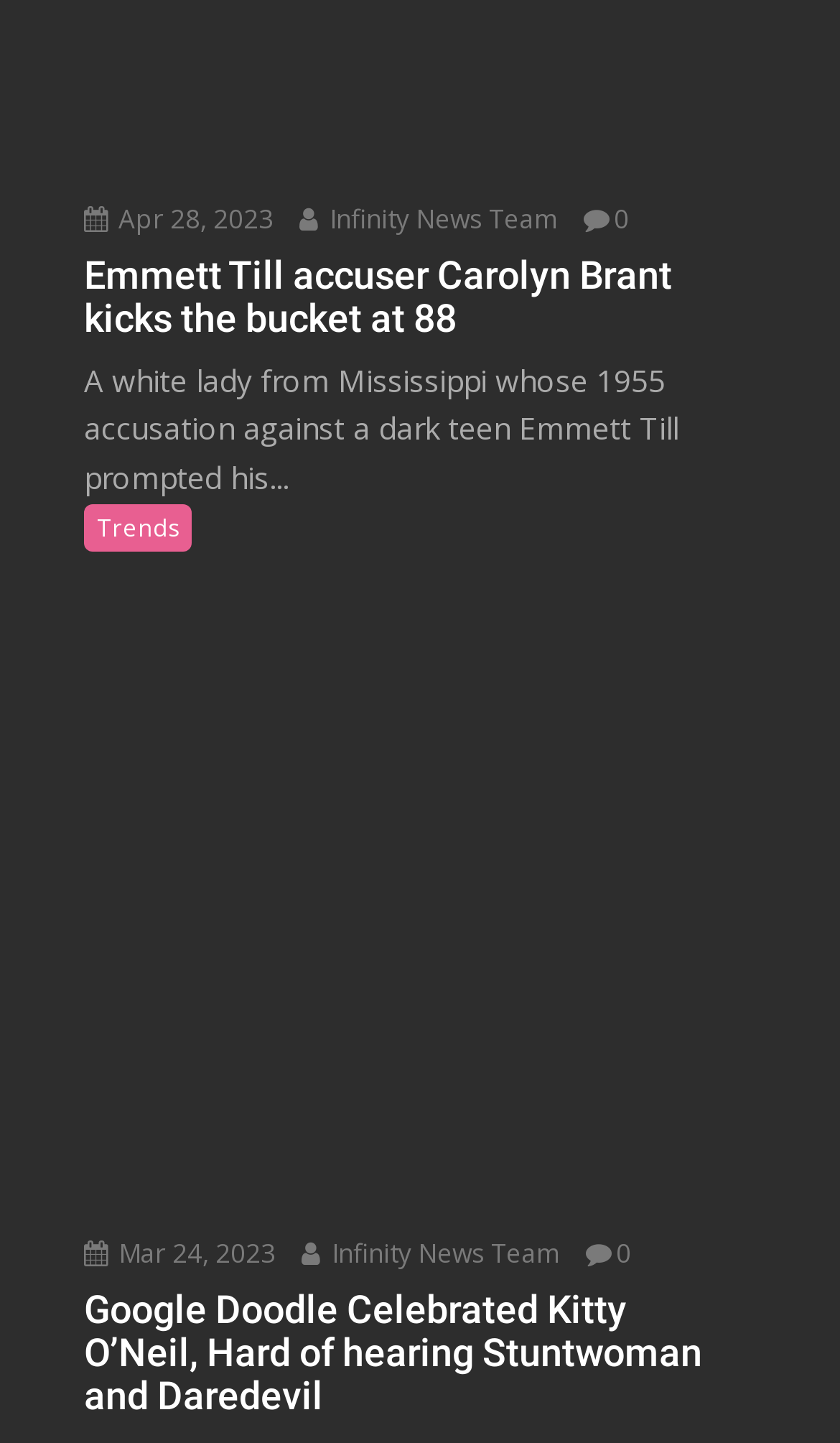Based on the element description Apr 28, 2023, identify the bounding box of the UI element in the given webpage screenshot. The coordinates should be in the format (top-left x, top-left y, bottom-right x, bottom-right y) and must be between 0 and 1.

[0.1, 0.139, 0.325, 0.165]